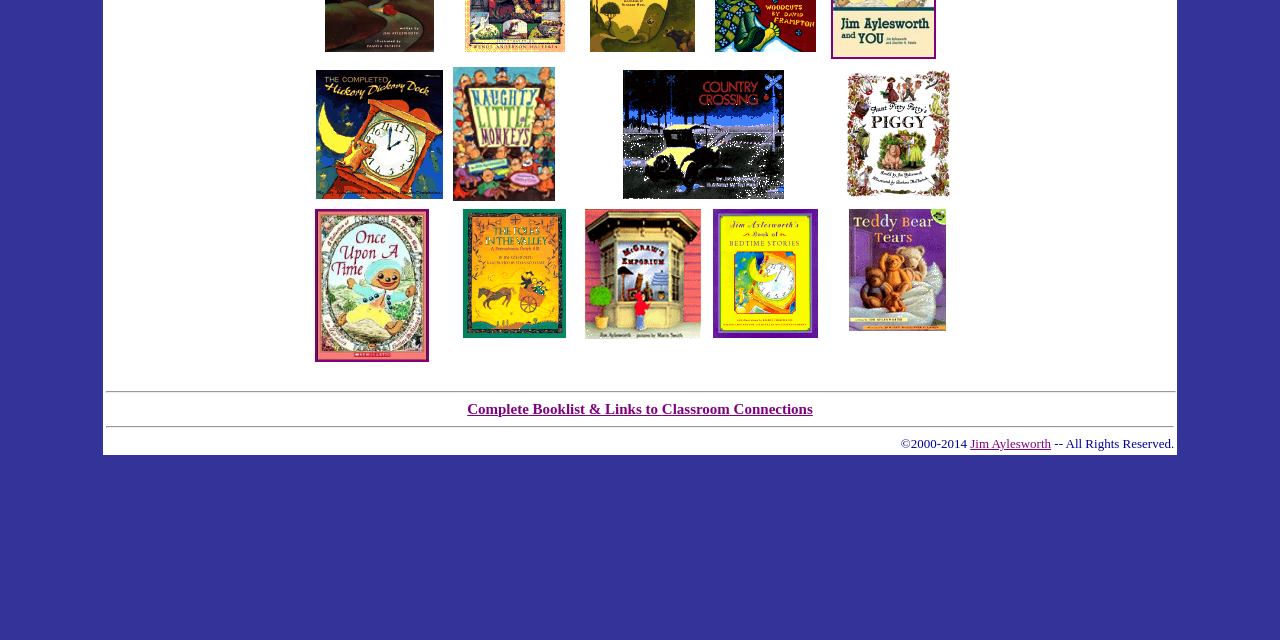Find and provide the bounding box coordinates for the UI element described with: "Booklist".

[0.413, 0.628, 0.457, 0.652]